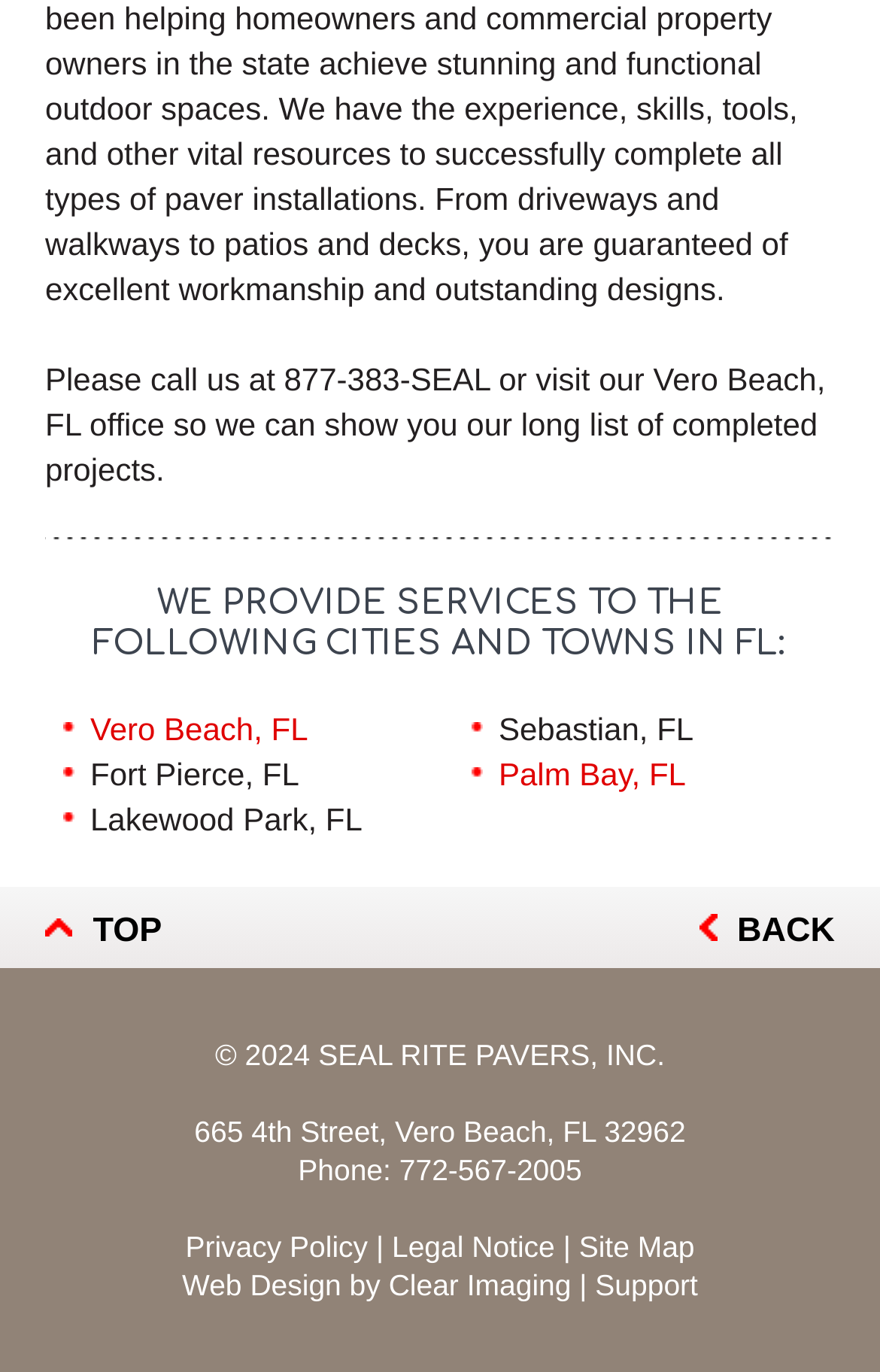Determine the bounding box coordinates of the region that needs to be clicked to achieve the task: "View the projects in Fort Pierce".

[0.103, 0.55, 0.34, 0.576]